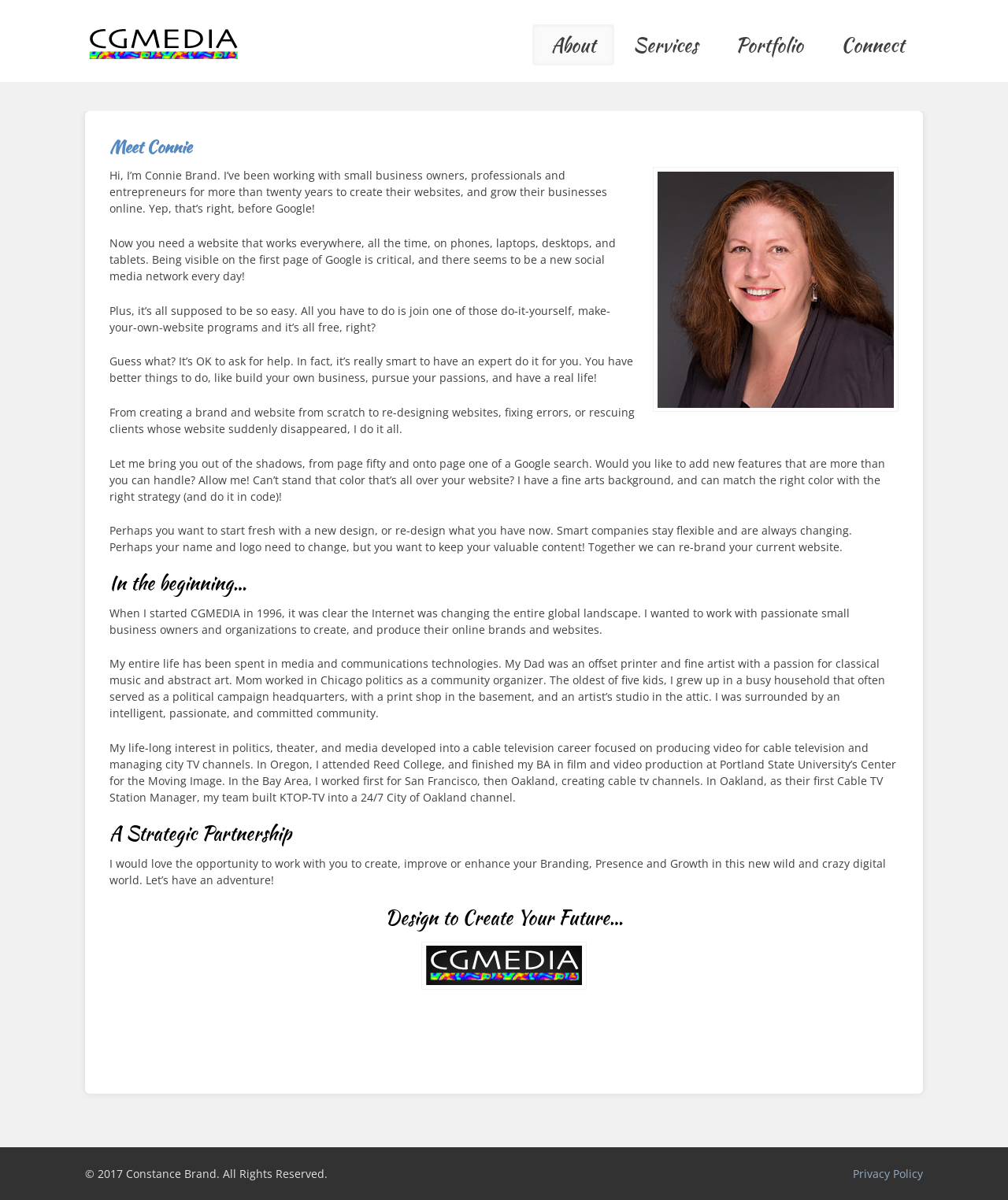Locate the bounding box of the UI element based on this description: "Services". Provide four float numbers between 0 and 1 as [left, top, right, bottom].

[0.609, 0.021, 0.711, 0.055]